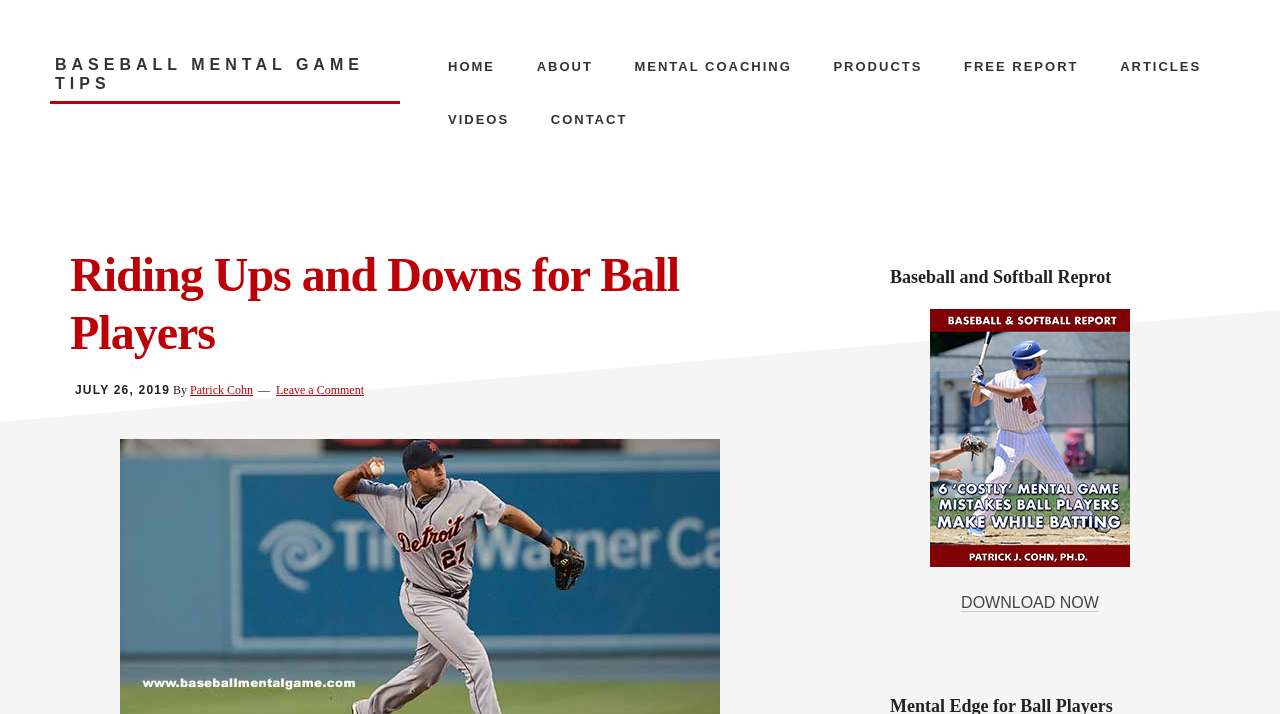Respond to the question below with a single word or phrase:
What is the main topic of this webpage?

Baseball mental game